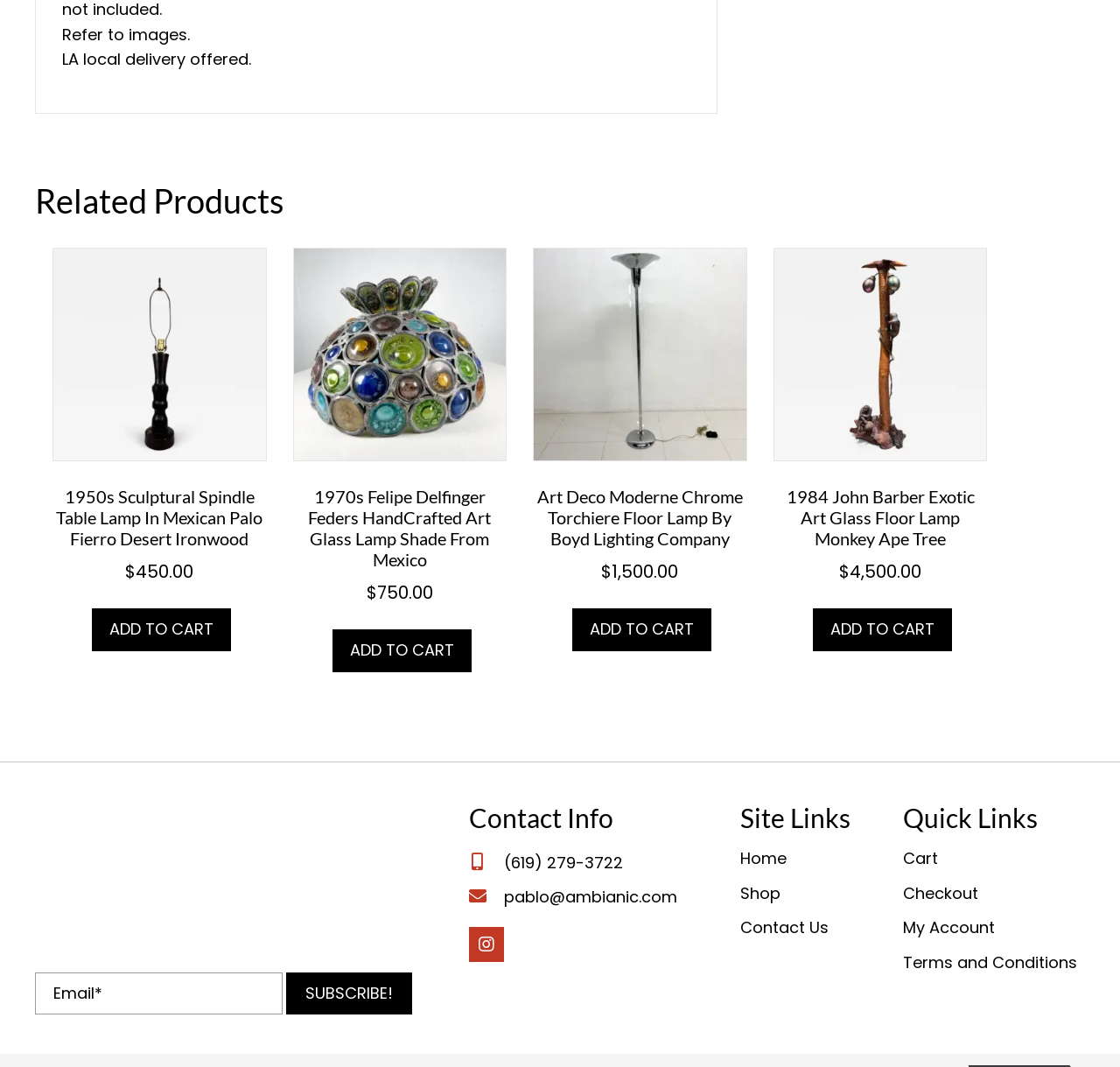What is the phone number listed under 'Contact Info'?
Can you give a detailed and elaborate answer to the question?

I found the phone number by looking at the link text '(619) 279-3722' under the 'Contact Info' heading.